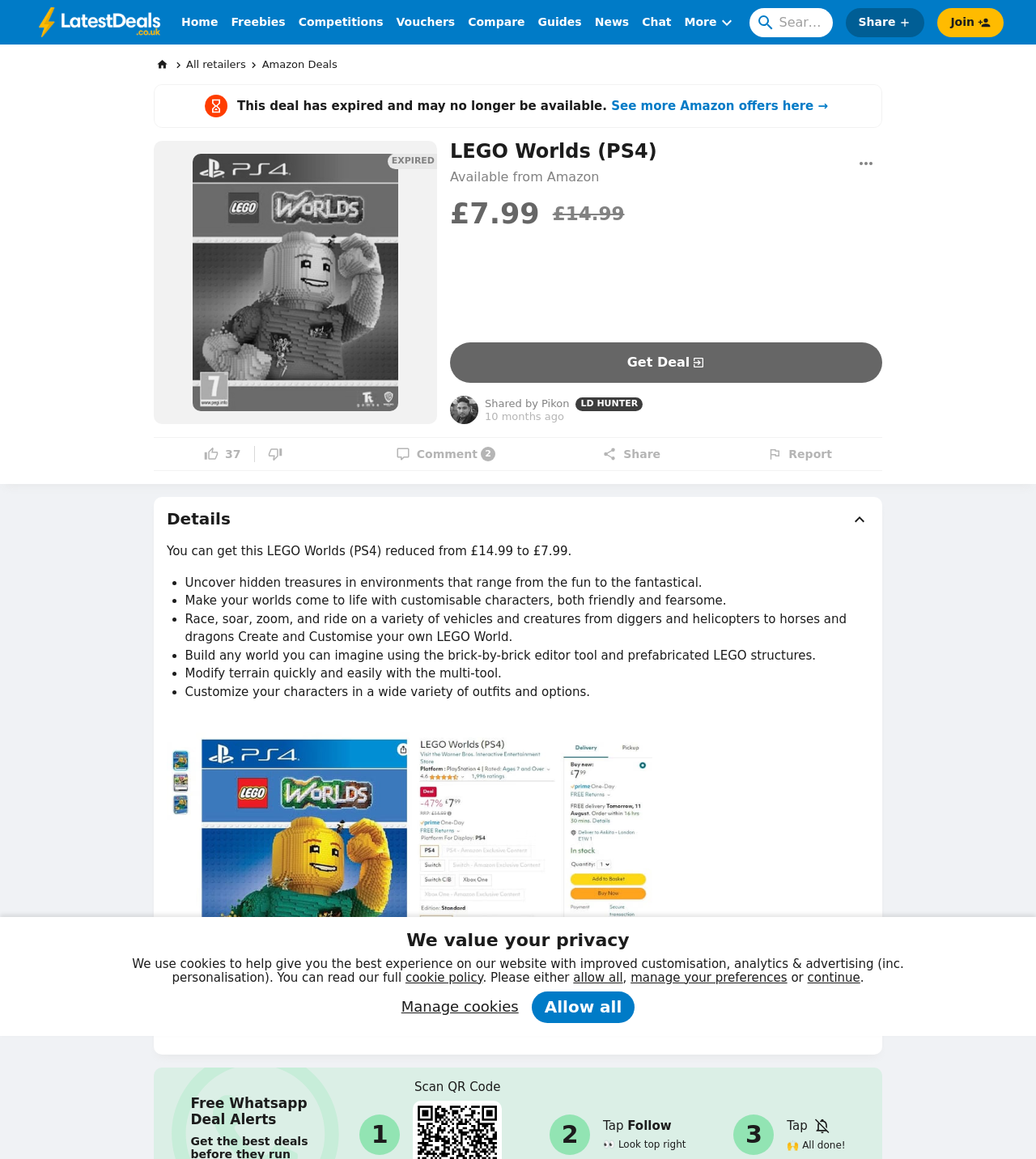Identify the bounding box for the UI element described as: "aria-label="Scroll back to top"". The coordinates should be four float numbers between 0 and 1, i.e., [left, top, right, bottom].

[0.96, 0.858, 0.988, 0.883]